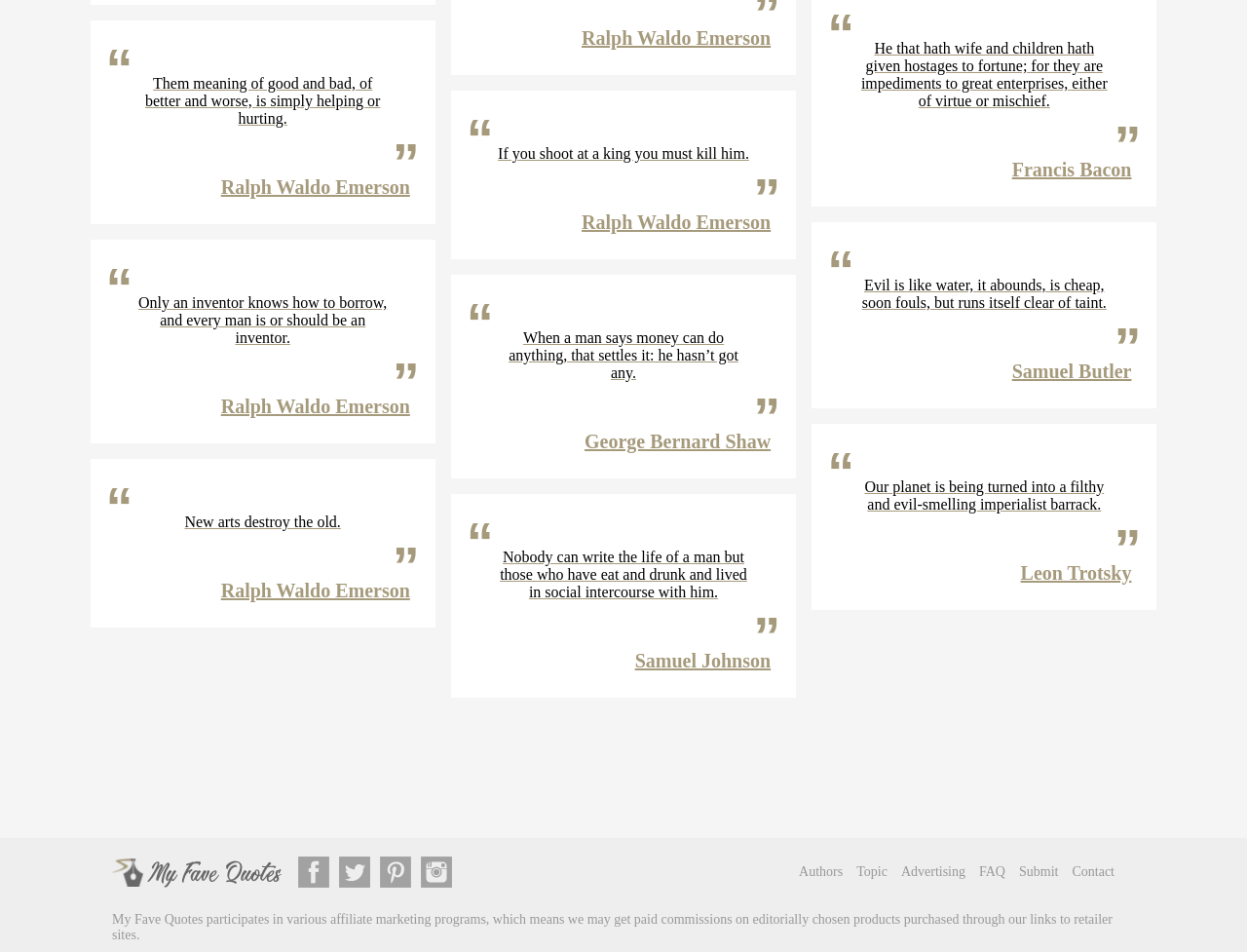Identify the bounding box coordinates of the HTML element based on this description: "Topic".

[0.687, 0.907, 0.712, 0.923]